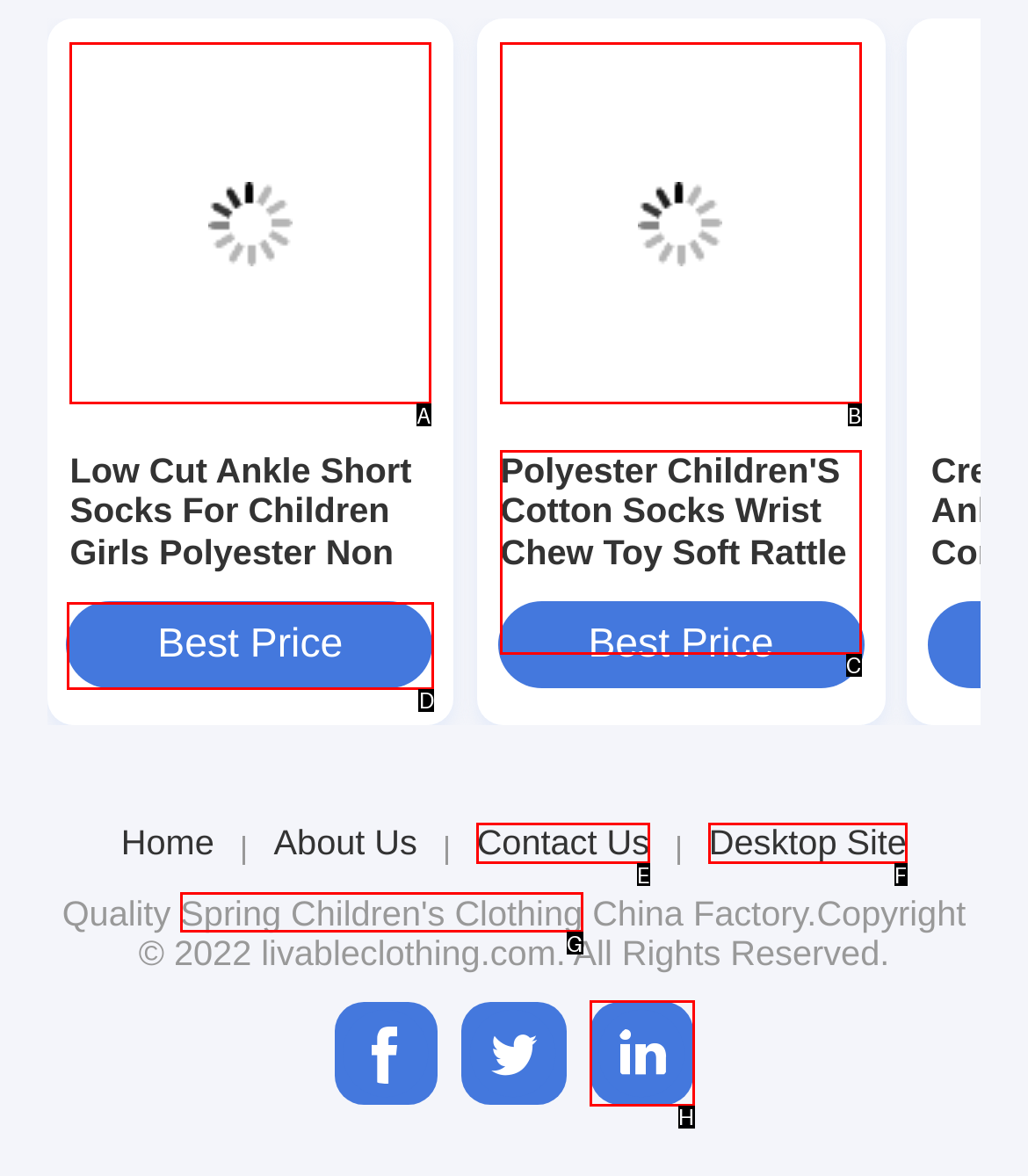Select the HTML element to finish the task: Check Best Price Reply with the letter of the correct option.

D